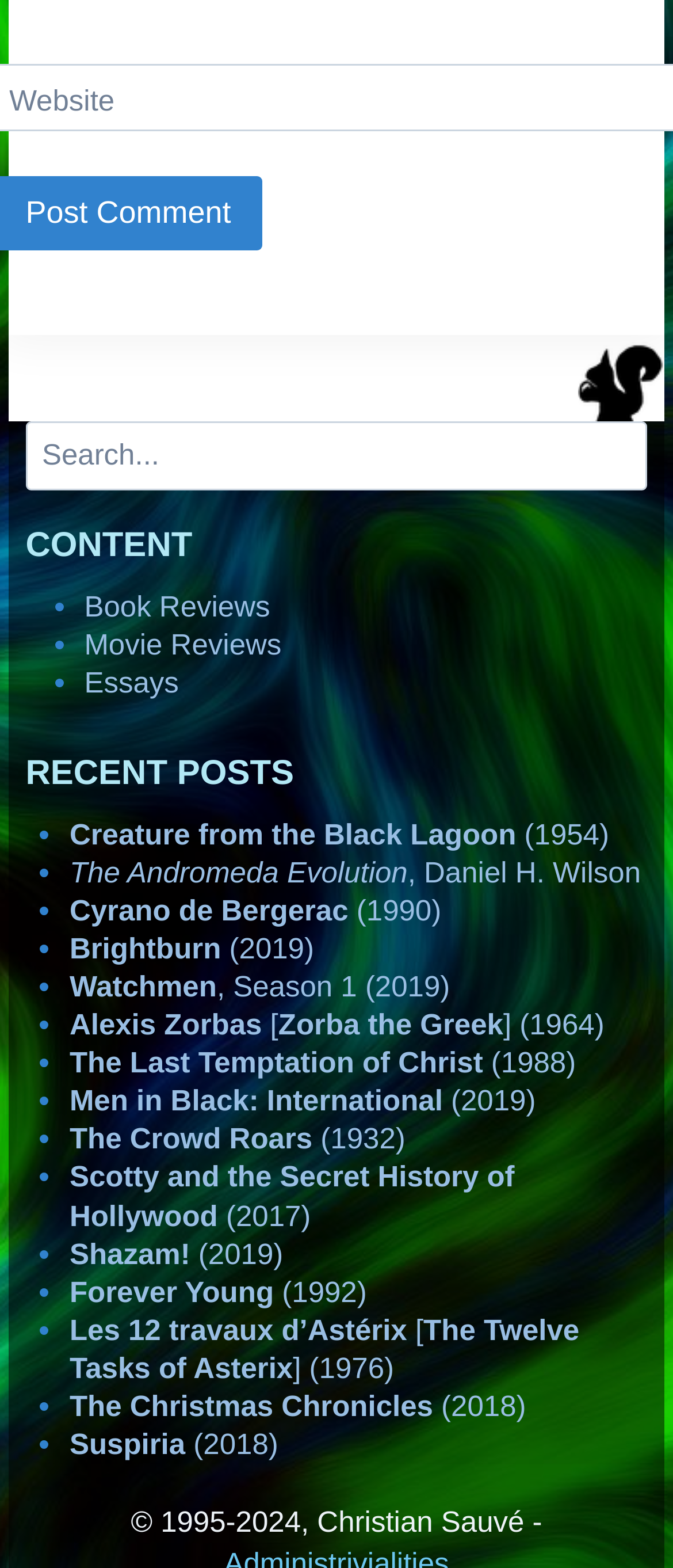Find the bounding box coordinates of the element's region that should be clicked in order to follow the given instruction: "Read Book Reviews". The coordinates should consist of four float numbers between 0 and 1, i.e., [left, top, right, bottom].

[0.125, 0.376, 0.401, 0.397]